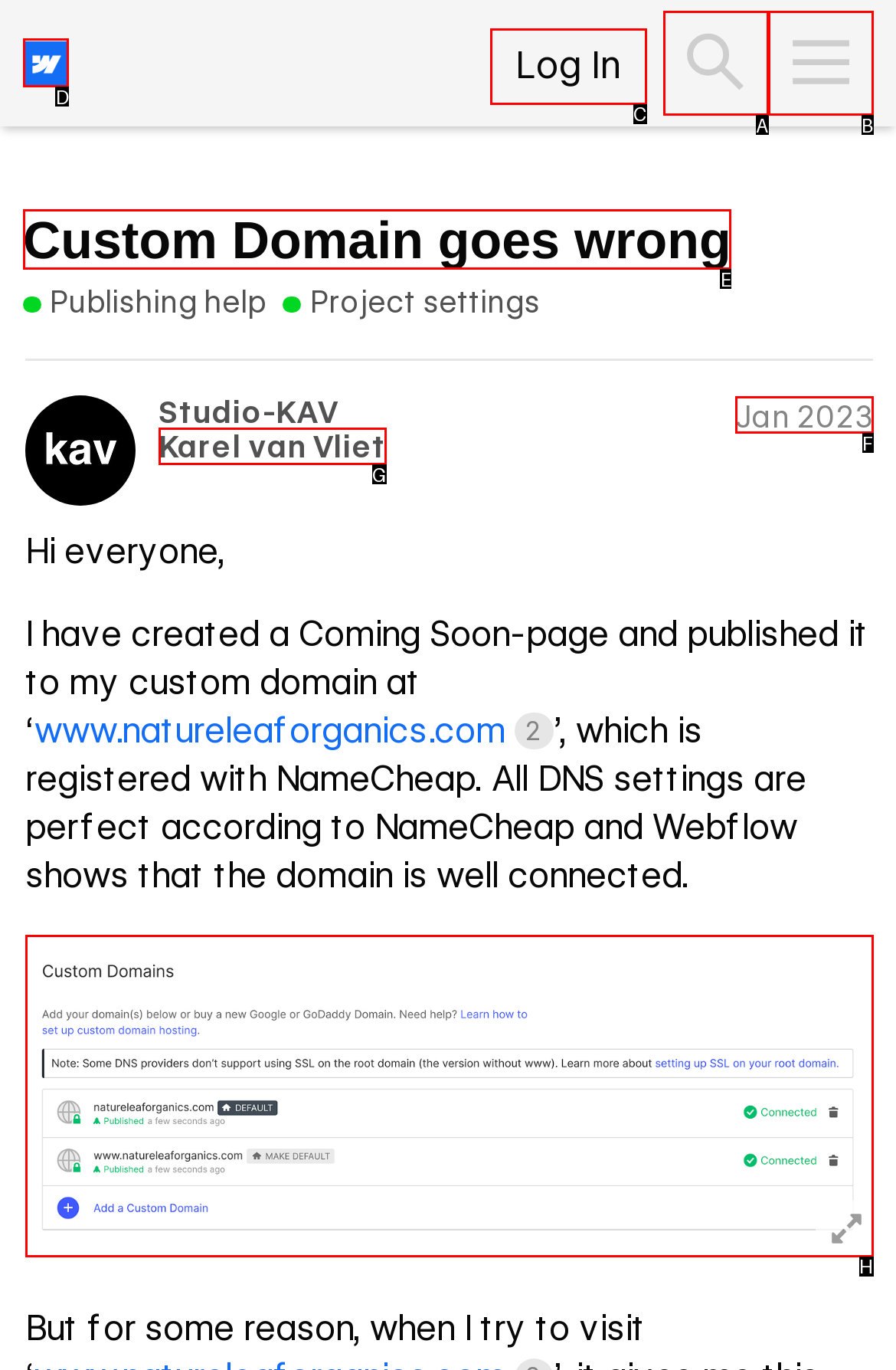Identify the HTML element that corresponds to the following description: Custom Domain goes wrong. Provide the letter of the correct option from the presented choices.

E